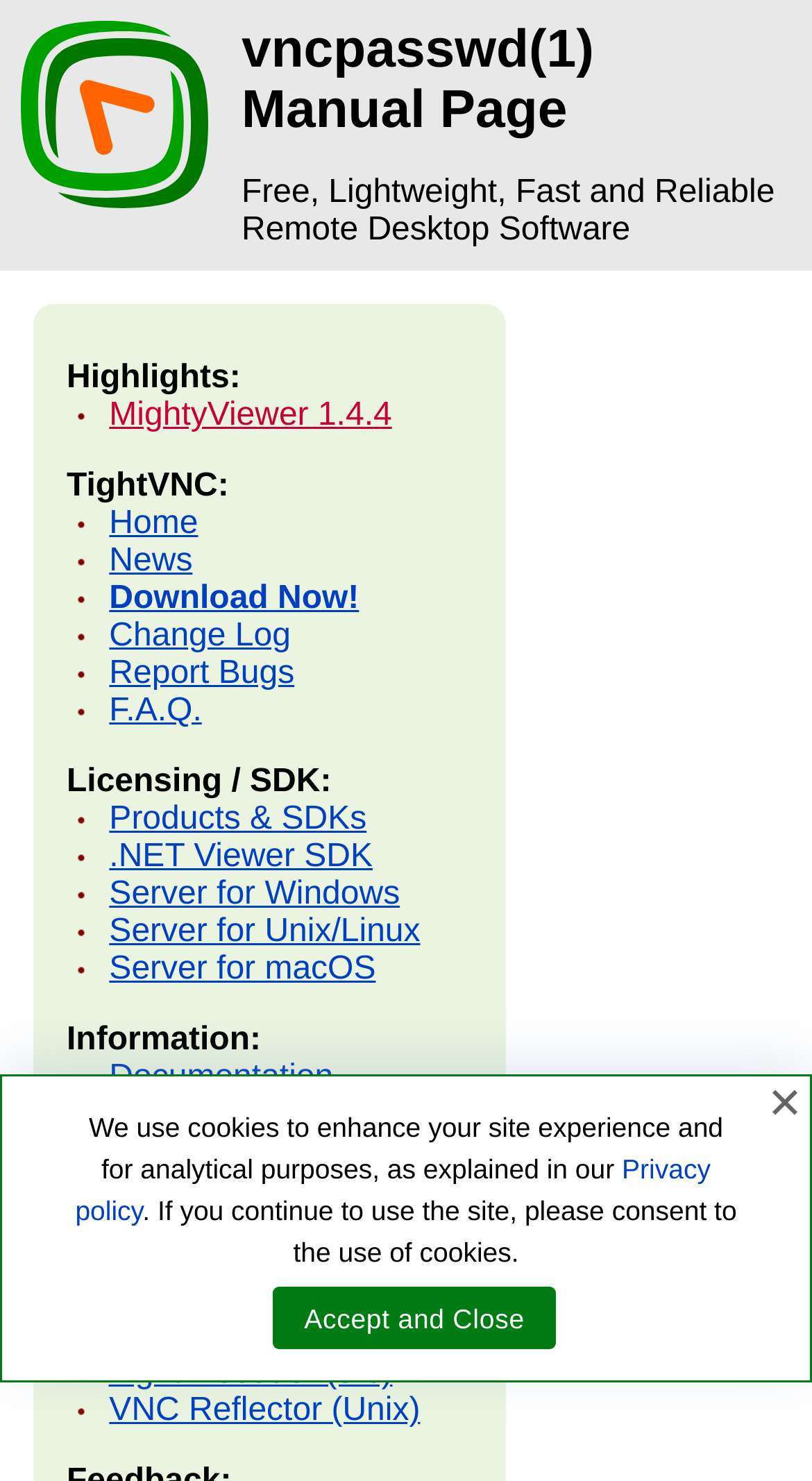Identify the bounding box for the given UI element using the description provided. Coordinates should be in the format (top-left x, top-left y, bottom-right x, bottom-right y) and must be between 0 and 1. Here is the description: Travel

None